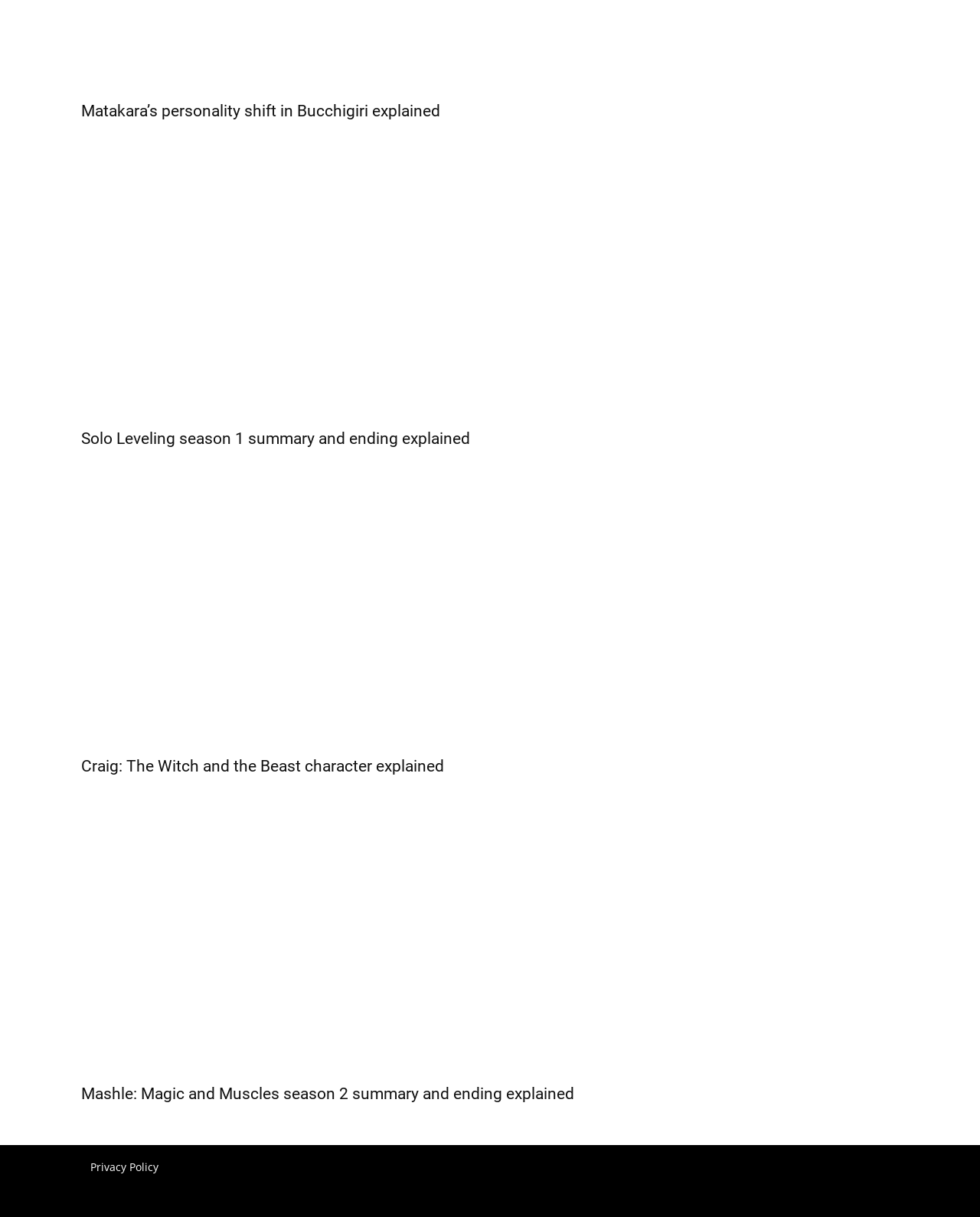Based on the image, give a detailed response to the question: What is the purpose of the link at the bottom?

The link at the bottom of the webpage, with a bounding box coordinate of [0.092, 0.95, 0.162, 0.969], is labeled as 'Privacy Policy'. This suggests that the link leads to a webpage that outlines the website's privacy policy, which is a common practice for websites to provide transparency and comply with regulations.